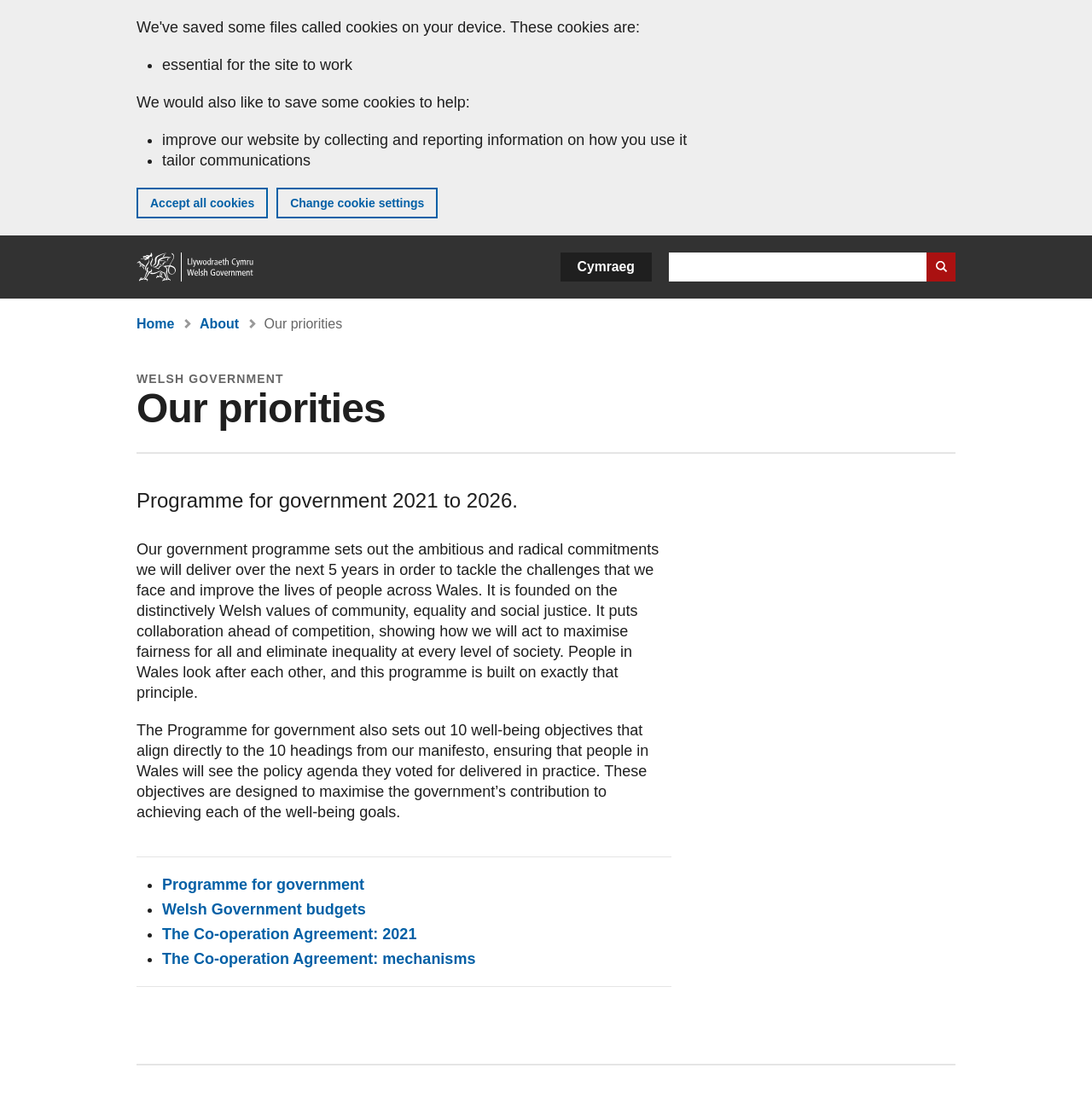Explain the webpage's layout and main content in detail.

The webpage is about the Welsh Government's programme for government from 2021 to 2026. At the top, there is a banner about cookies on the GOV.WALES website, which includes a list of three purposes for using cookies: essential for the site to work, improving the website, and tailoring communications. Below the banner, there are two buttons: "Accept all cookies" and "Change cookie settings".

On the top left, there is a link to skip to the main content. Next to it, there is a navigation menu with links to the home page, a search bar, and a language selection button. The search bar has a text box and a search button.

Below the navigation menu, there is a breadcrumb trail showing the current location: "Home > About > Our priorities". The main content area has a heading "Our priorities" and a subheading "Programme for government 2021 to 2026". There is a paragraph describing the programme's goals and values, followed by another paragraph explaining the 10 well-being objectives.

Underneath, there is a list of four links, each preceded by a bullet point: "Programme for government", "Welsh Government budgets", "The Co-operation Agreement: 2021", and "The Co-operation Agreement: mechanisms".